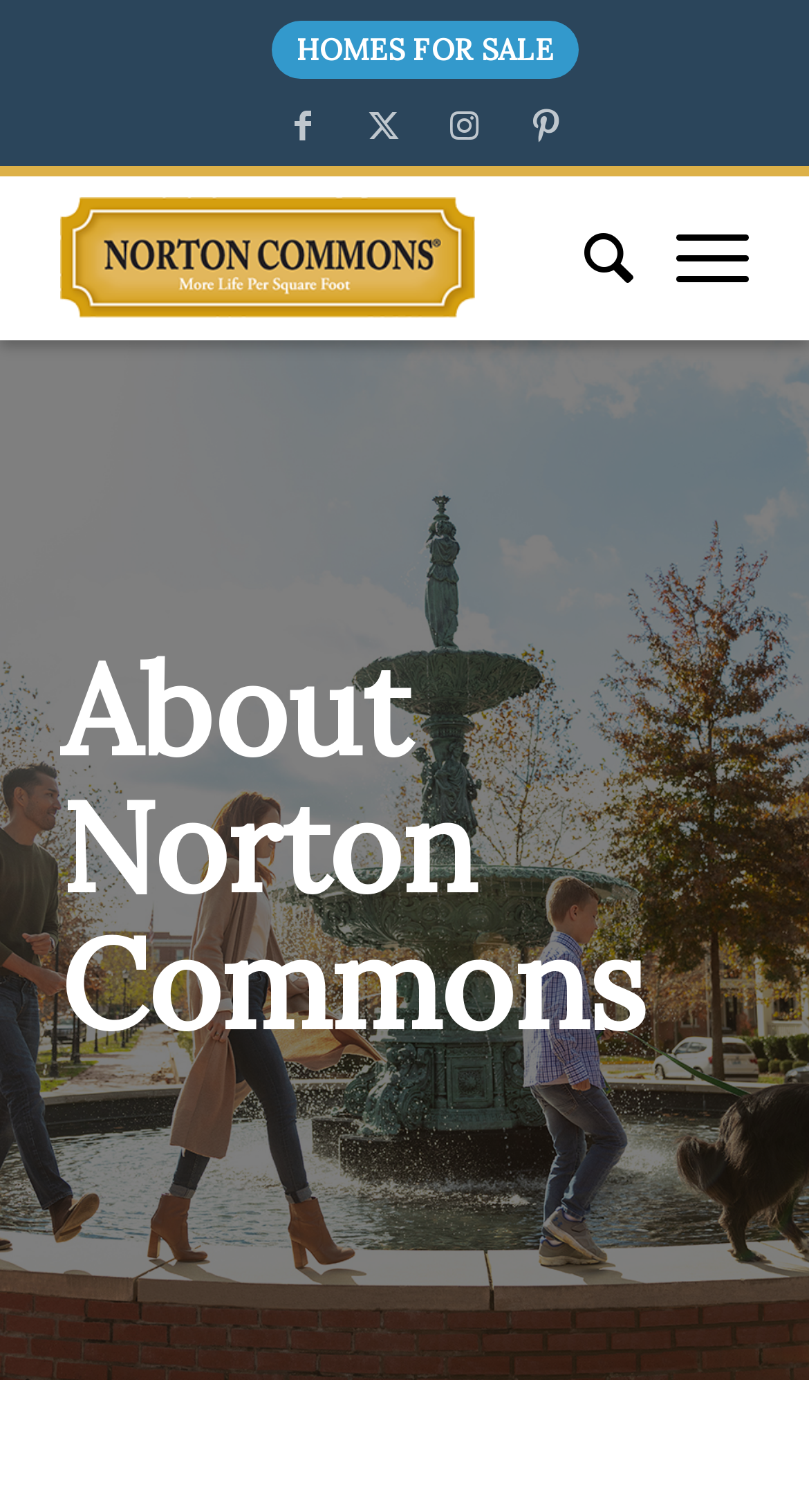Pinpoint the bounding box coordinates of the clickable element needed to complete the instruction: "Visit Norton Commons on Facebook". The coordinates should be provided as four float numbers between 0 and 1: [left, top, right, bottom].

[0.323, 0.055, 0.426, 0.11]